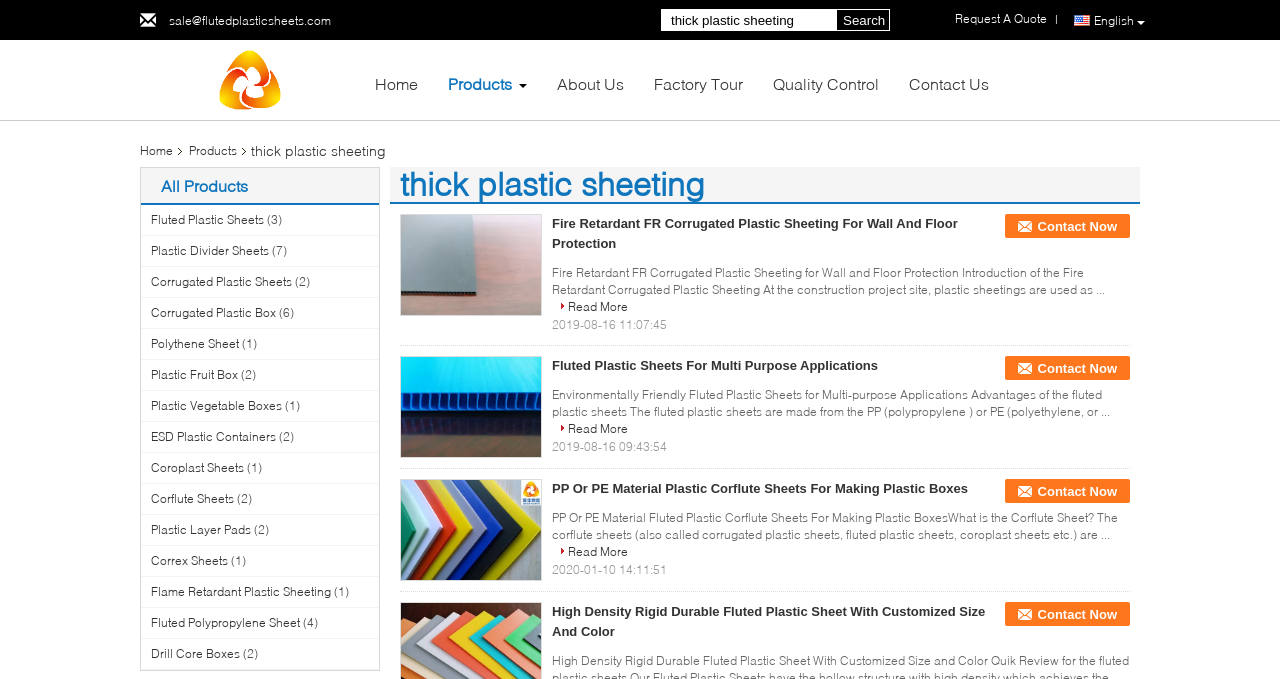What is the company name at the top of the webpage?
Can you offer a detailed and complete answer to this question?

I found the company name by looking at the top of the webpage, where I saw a link with the text 'Chengdu Jinjia Plastic Products Co., Ltd.' accompanied by an image.